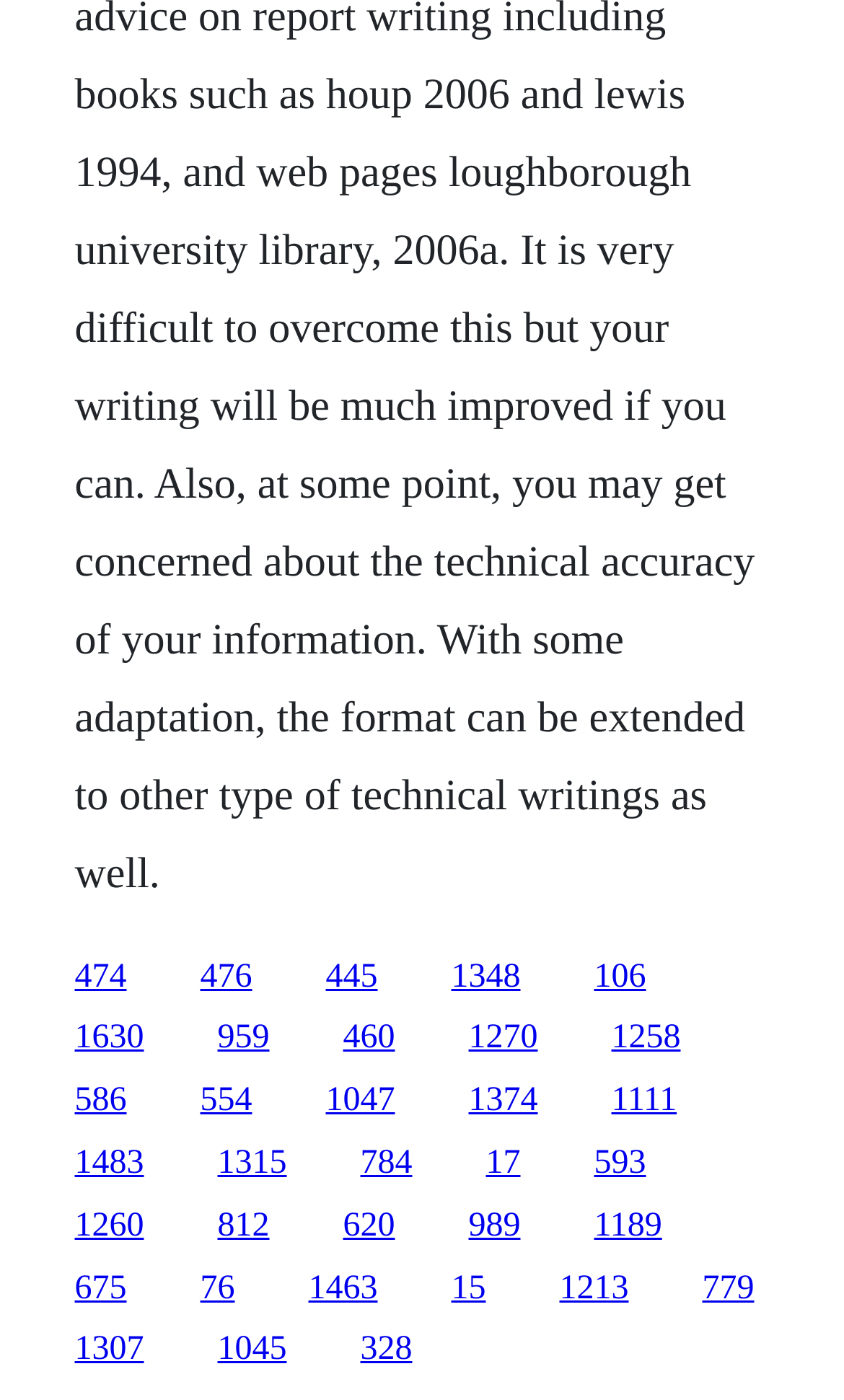Identify the bounding box coordinates for the region to click in order to carry out this instruction: "go to the fifth link". Provide the coordinates using four float numbers between 0 and 1, formatted as [left, top, right, bottom].

[0.704, 0.684, 0.765, 0.71]